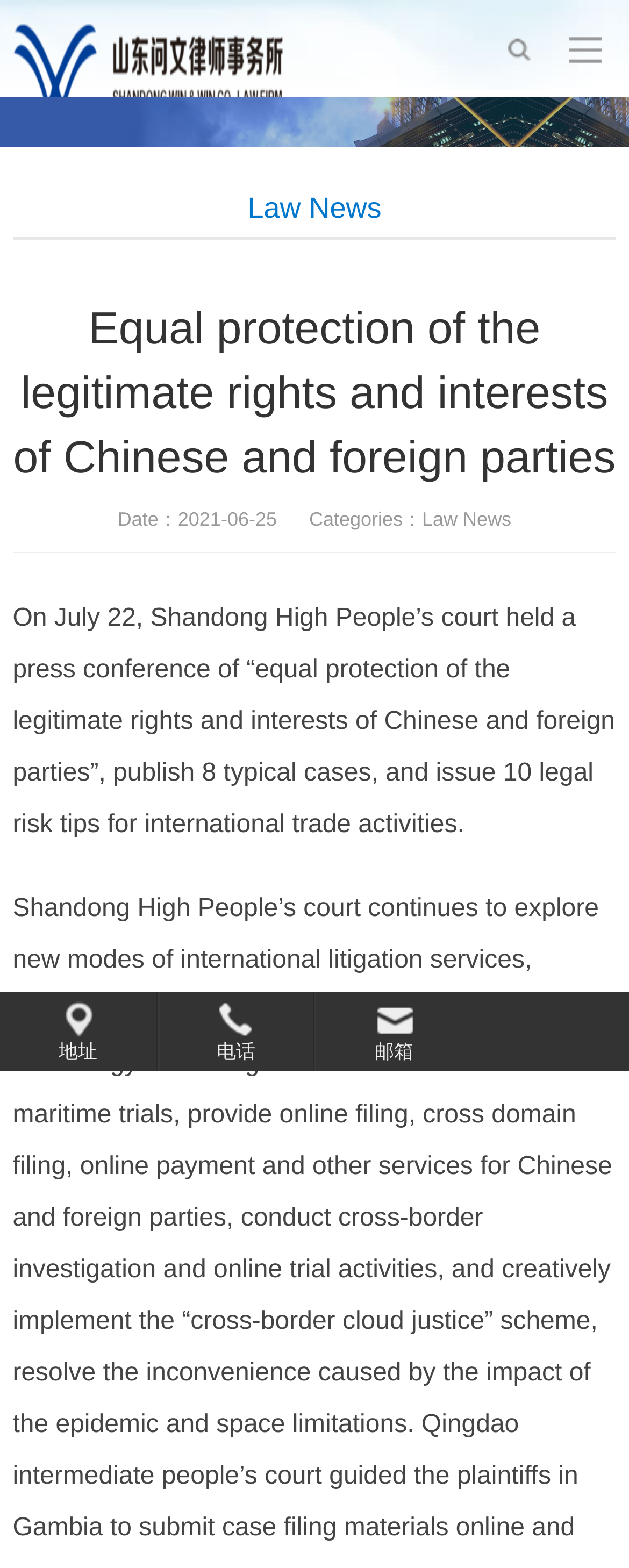Elaborate on the webpage's design and content in a detailed caption.

The webpage appears to be a news article or a press release from Win & Win Law Firm. At the top left corner, there is a logo of Win & Win Law Firm, which is an image with a link to the law firm's website. Below the logo, there is a large image that spans the entire width of the page, with a caption "Law News".

The main content of the webpage is divided into two sections. The first section is a heading that reads "Equal protection of the legitimate rights and interests of Chinese and foreign parties", which is centered at the top of the page. Below the heading, there is a date and category section, which indicates that the article was published on June 25, 2021, and belongs to the "Law News" category.

The second section is the main article, which is a block of text that describes a press conference held by Shandong High People's Court on July 22. The article summarizes the conference, mentioning that 8 typical cases were published and 10 legal risk tips for international trade activities were issued.

At the bottom of the page, there are three links to contact information, including address, phone number, and email, which are aligned horizontally and take up about a quarter of the page width.